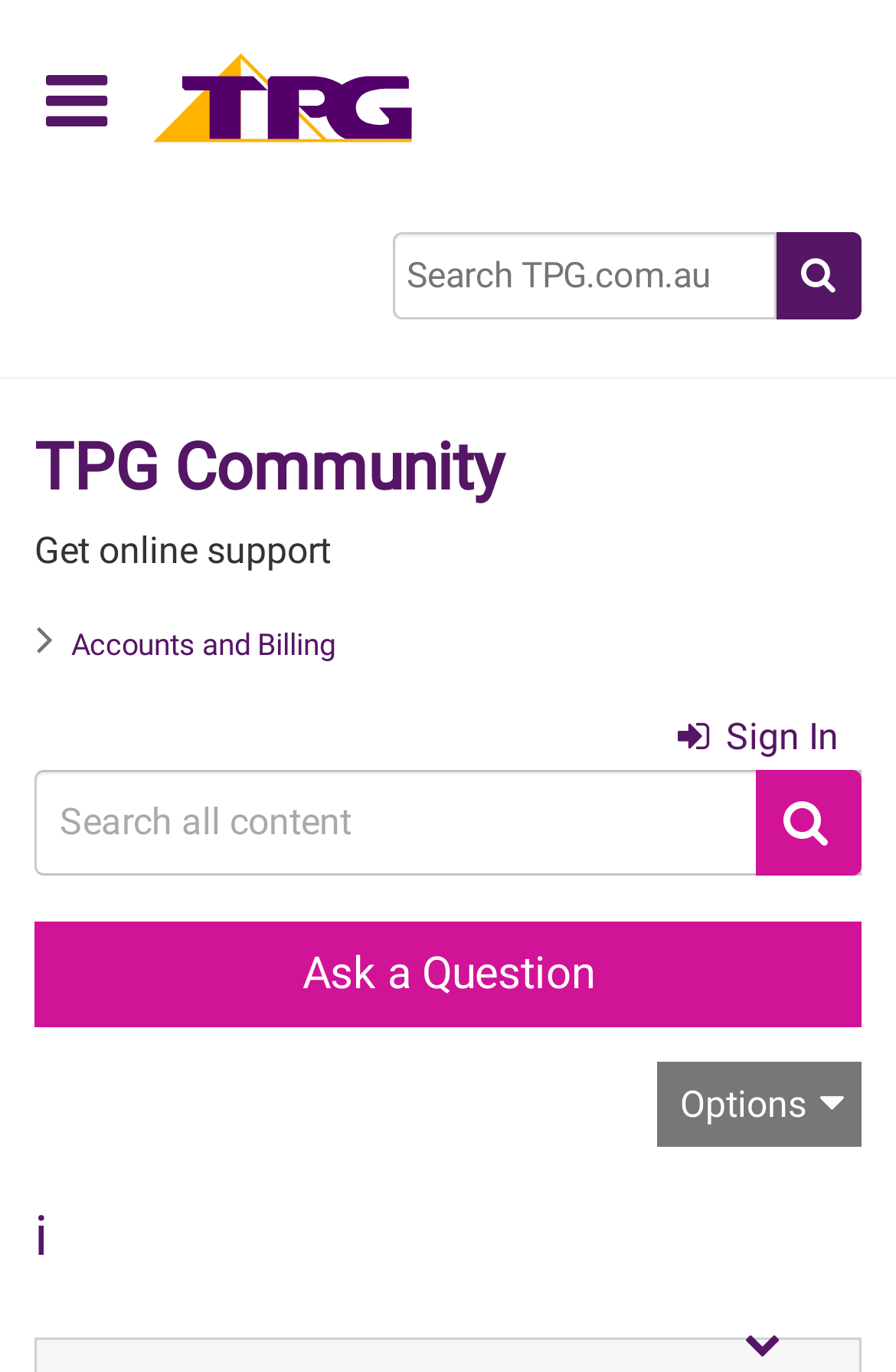Present a detailed account of what is displayed on the webpage.

The webpage appears to be a community forum or support page for TPG, a telecommunications company. At the top left corner, there is a button with a hamburger icon, followed by a "Home" link with an accompanying image. To the right of these elements, there is a search box with a magnifying glass icon button next to it.

Below the search box, the page title "TPG Community" is displayed prominently, with a link to the same title below it. A brief description "Get online support" is placed underneath. 

On the top right corner, there is a navigation section with breadcrumbs, showing the current location within the website. Below this, there are two links: "Accounts and Billing" with a briefcase icon and "Sign In" with a lock icon.

Further down the page, there is a "Search" button and a corresponding text box, allowing users to search for specific topics. Below this, a "Ask a Question" link is provided, followed by an "Options" button.

At the bottom of the page, there is a heading "i" with a disabled generic element below it, which may be related to the user's profile or account information. The meta description suggests that the user is trying to update their address and retrieve an invoice, but this information is not explicitly displayed on the webpage.